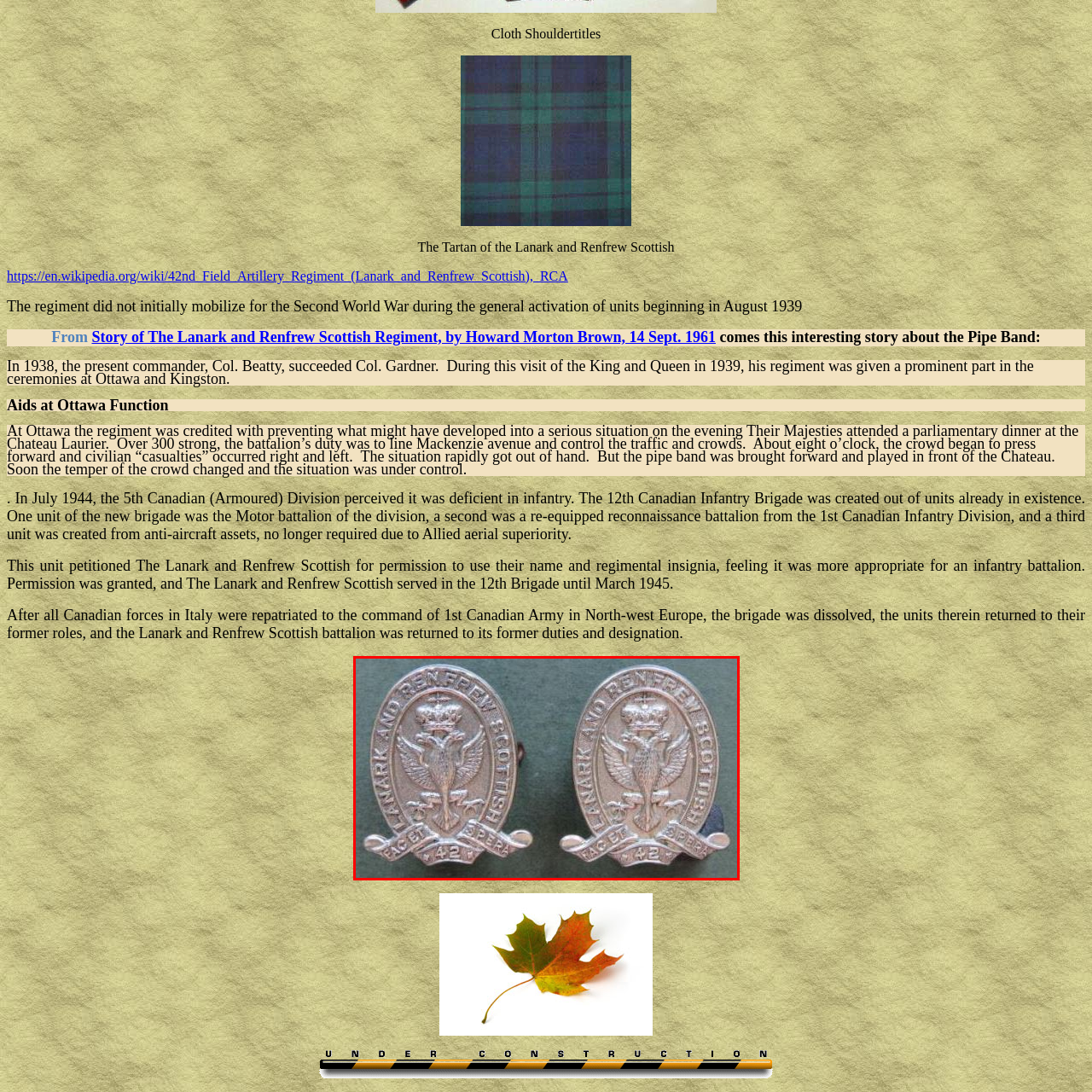What war did the Lanark and Renfrew Scottish Regiment play a significant role in?
Pay attention to the image part enclosed by the red bounding box and answer the question using a single word or a short phrase.

Second World War